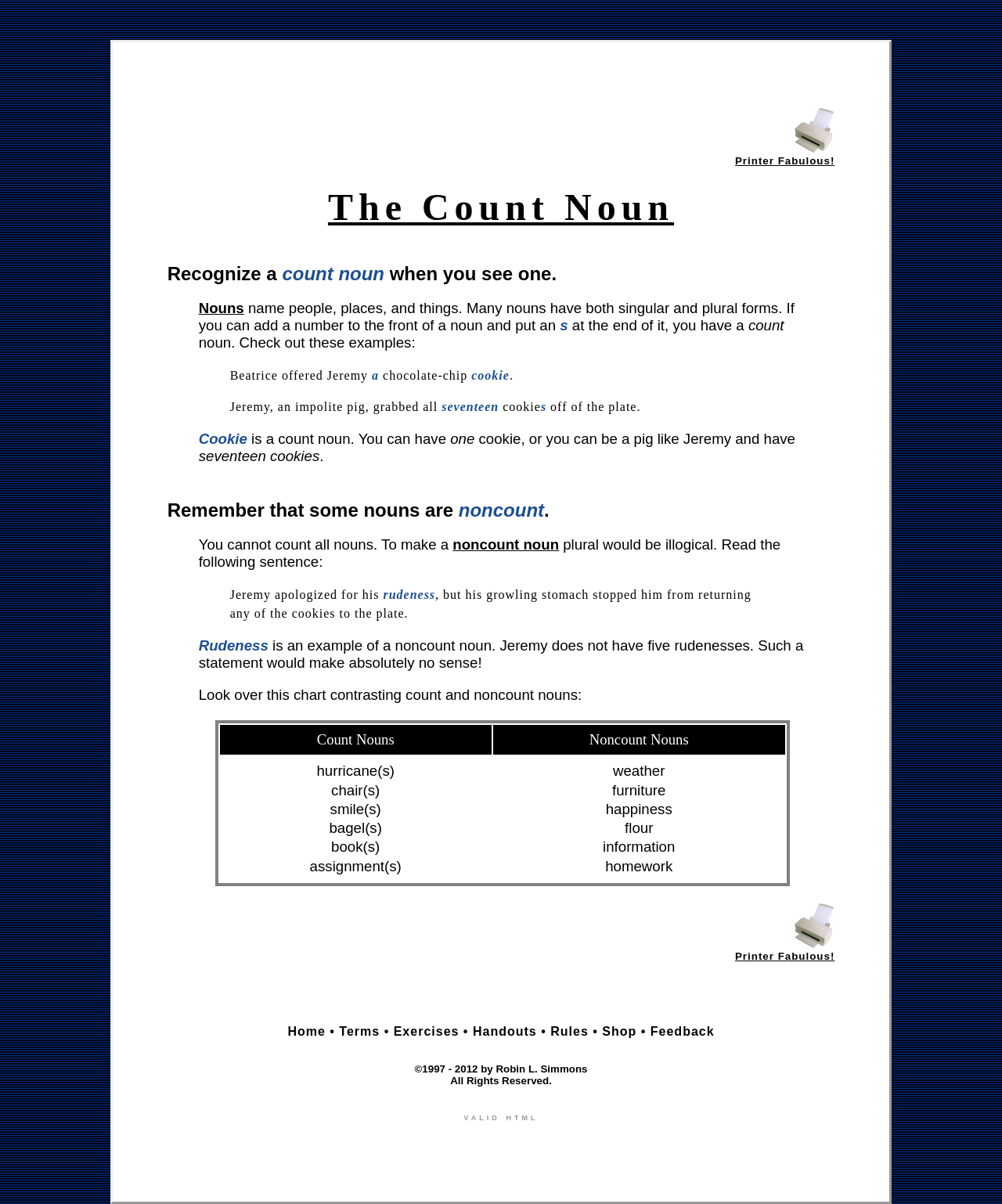Give the bounding box coordinates for this UI element: "parent_node: Printer Fabulous!". The coordinates should be four float numbers between 0 and 1, arranged as [left, top, right, bottom].

[0.792, 0.763, 0.833, 0.773]